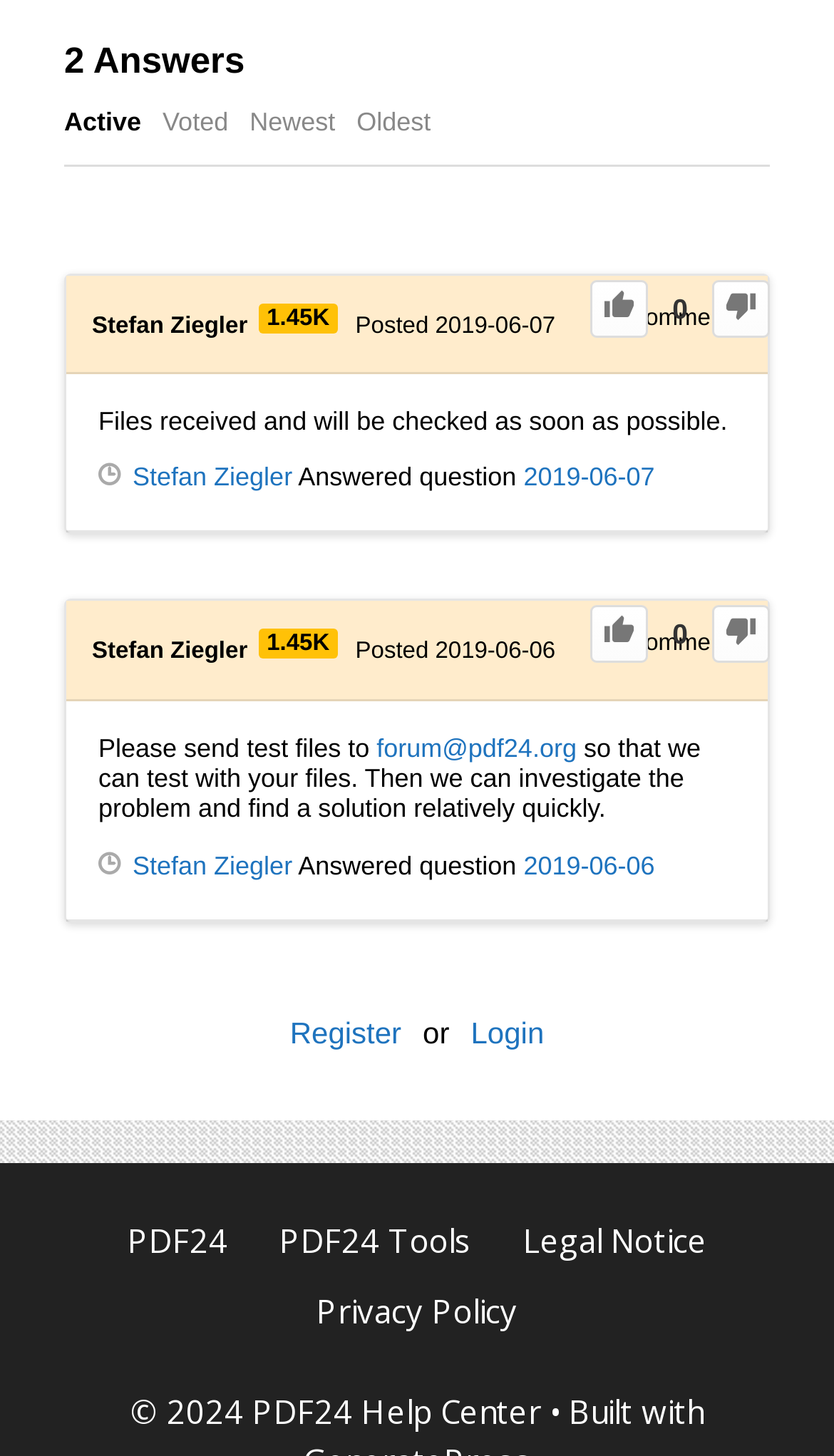Who is the author of the first answer?
Using the image, elaborate on the answer with as much detail as possible.

I found the author's name by looking at the link 'Stefan Ziegler' below the first answer.